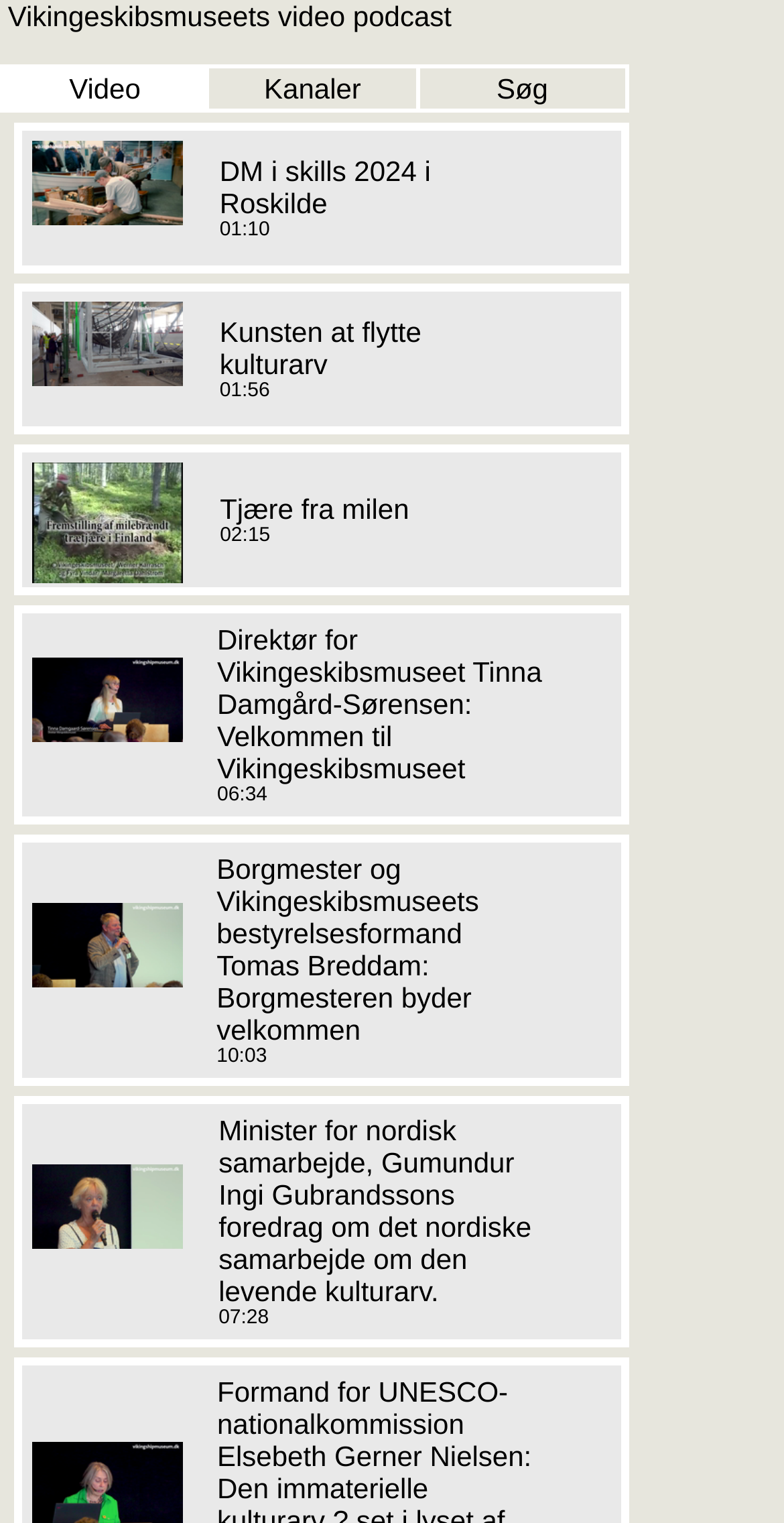Identify the bounding box for the element characterized by the following description: "Søg".

[0.633, 0.048, 0.699, 0.069]